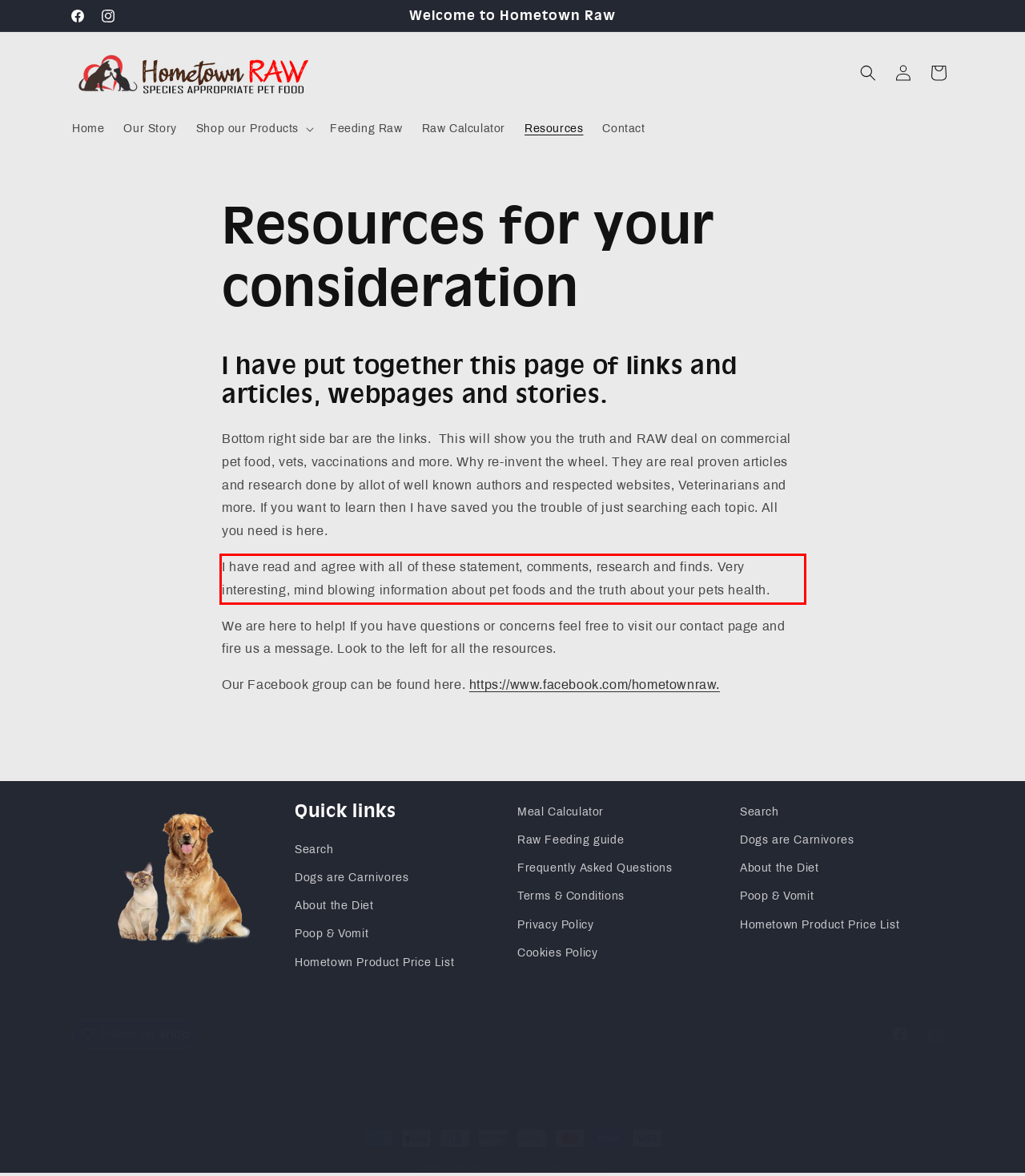Please recognize and transcribe the text located inside the red bounding box in the webpage image.

I have read and agree with all of these statement, comments, research and finds. Very interesting, mind blowing information about pet foods and the truth about your pets health.